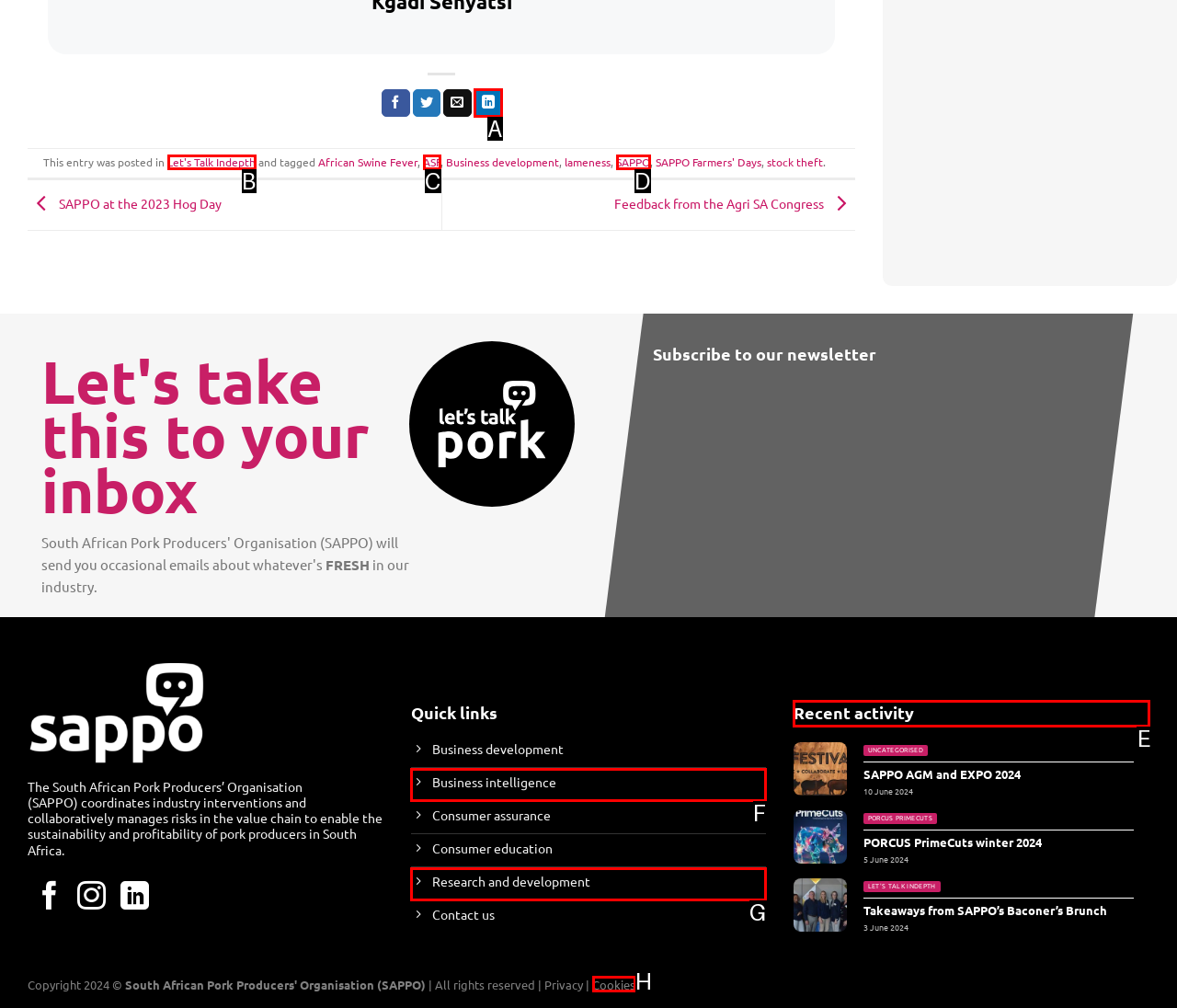Determine which letter corresponds to the UI element to click for this task: Check recent activity
Respond with the letter from the available options.

E